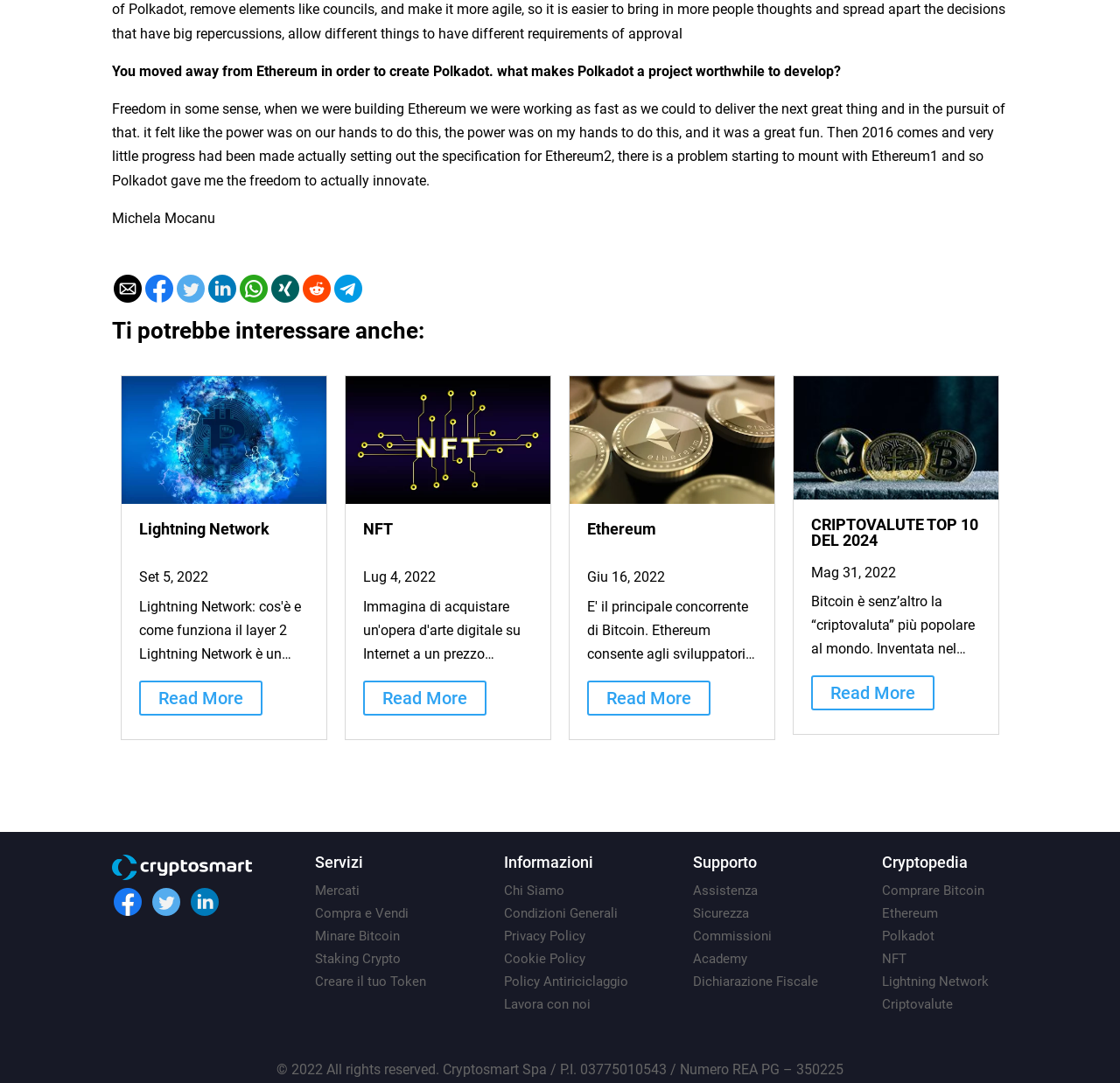Pinpoint the bounding box coordinates for the area that should be clicked to perform the following instruction: "Click on the link to read more about CRIPTOVALUTE TOP 10 DEL 2024".

[0.709, 0.348, 0.891, 0.461]